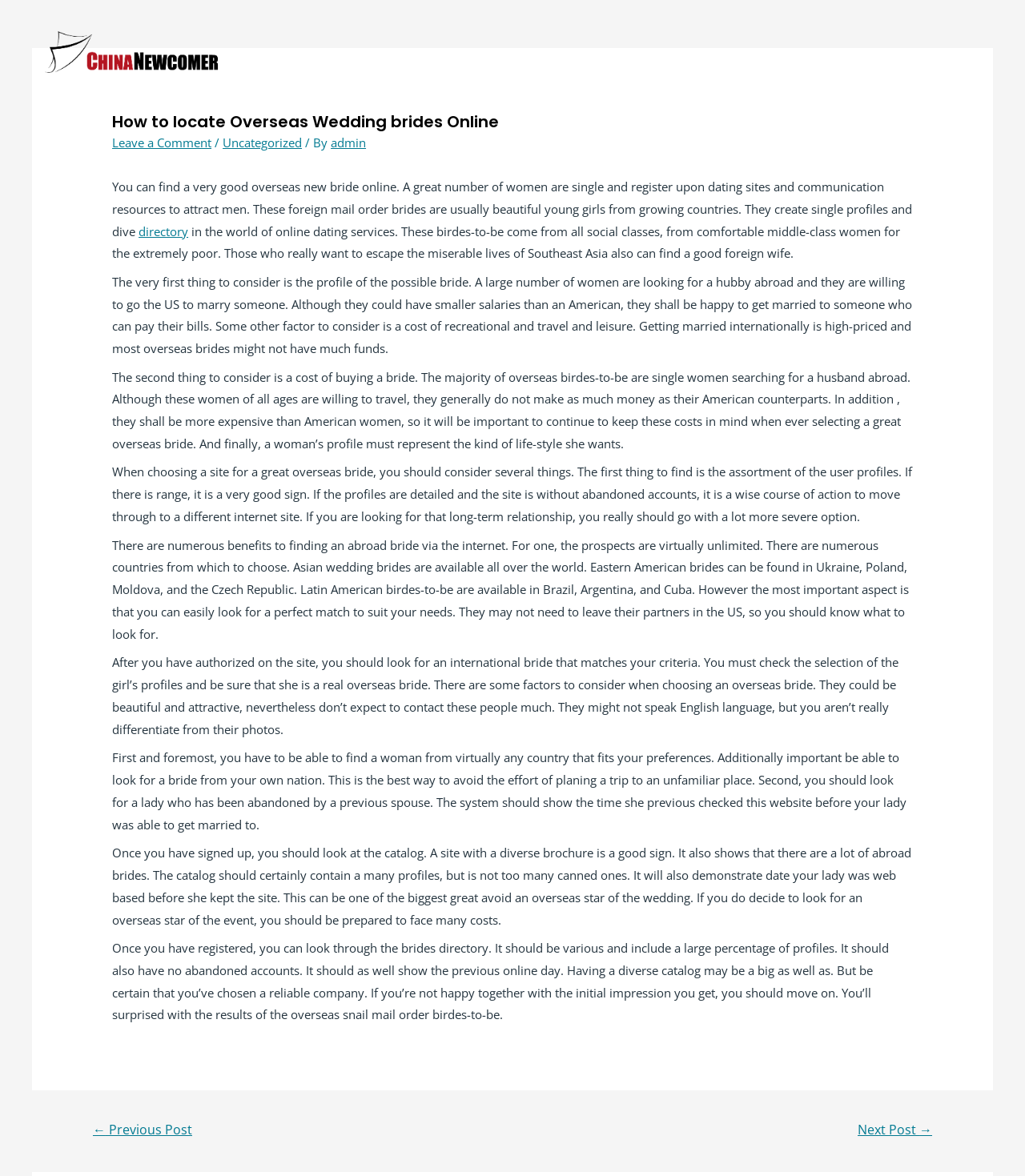Provide the text content of the webpage's main heading.

How to locate Overseas Wedding brides Online